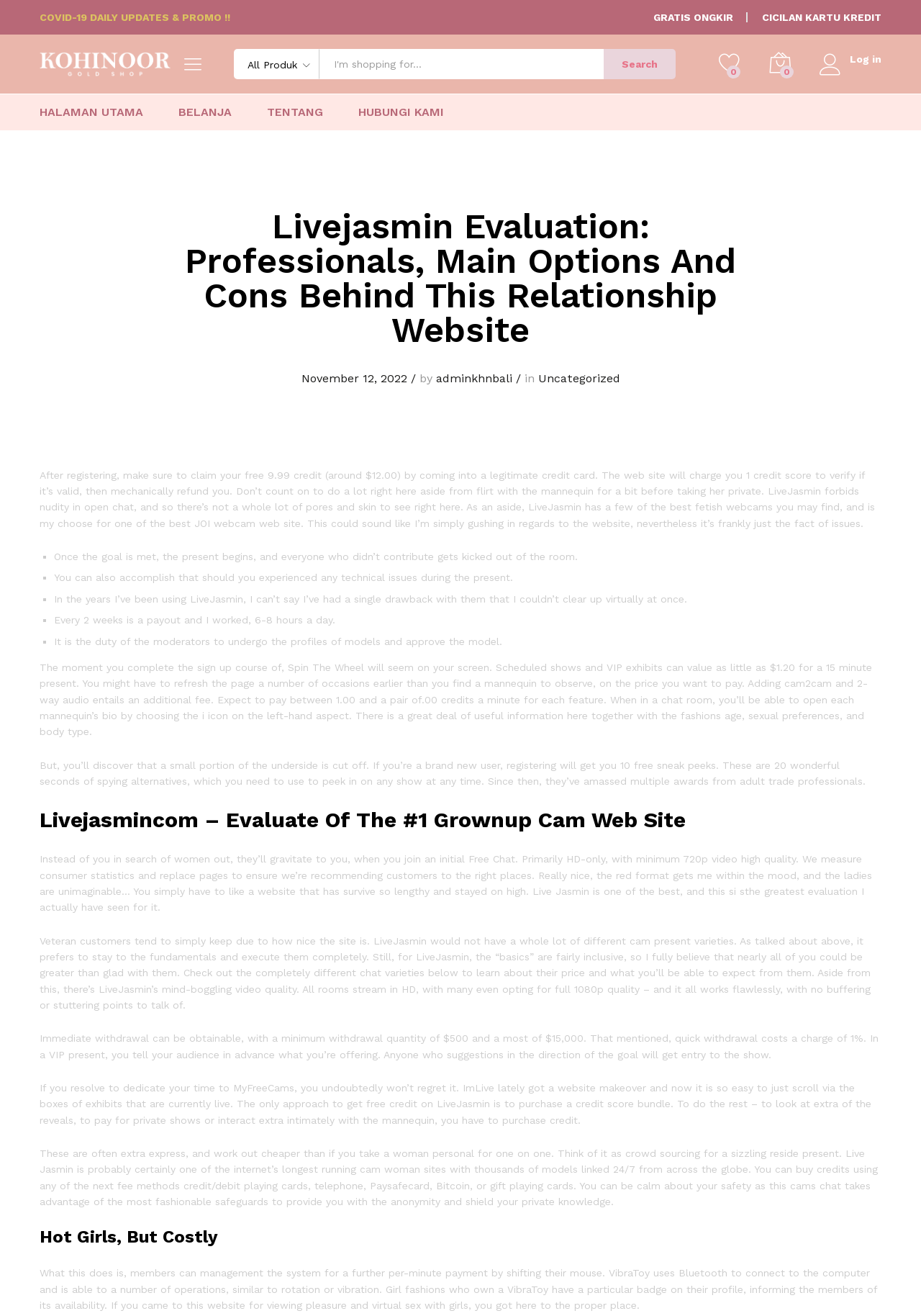What is the purpose of the 'Spin The Wheel' feature?
Refer to the image and respond with a one-word or short-phrase answer.

Scheduled shows and VIP shows